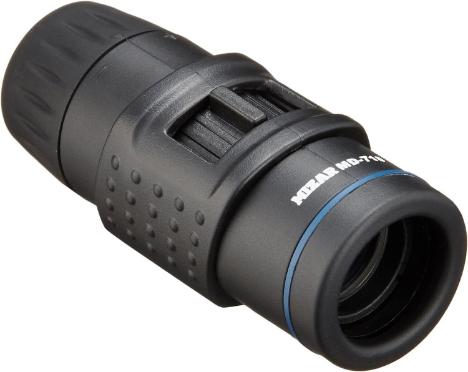Provide a comprehensive description of the image.

This image showcases the MIZAR-TEC Single Eyeglasses, model MD-718, designed for enhanced outdoor viewing experiences. The eyeglasses feature a sleek, ergonomic design with a prominent focusing mechanism. Their compact and portable construction makes them ideal for a variety of activities, such as birdwatching, hiking, or stargazing. The matte black finish, complemented by subtle blue accents, not only adds to their aesthetic appeal but also provides a sturdy grip for easy handling. Perfect for both casual users and serious enthusiasts, these eyeglasses offer a 7x magnification and are packaged with a small type case for convenient storage and transport.